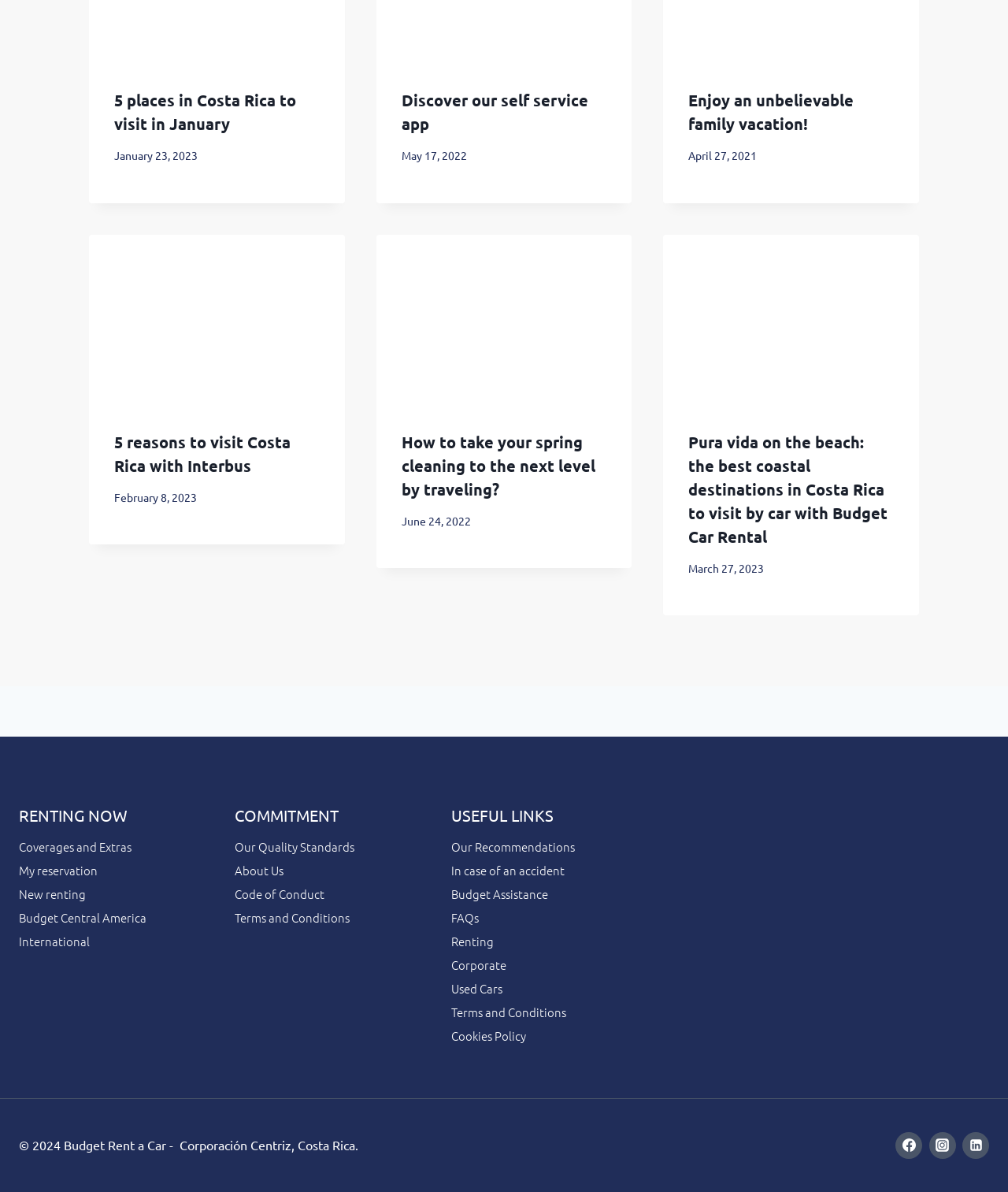Please determine the bounding box coordinates of the element to click on in order to accomplish the following task: "Visit 'My reservation'". Ensure the coordinates are four float numbers ranging from 0 to 1, i.e., [left, top, right, bottom].

[0.019, 0.72, 0.178, 0.74]